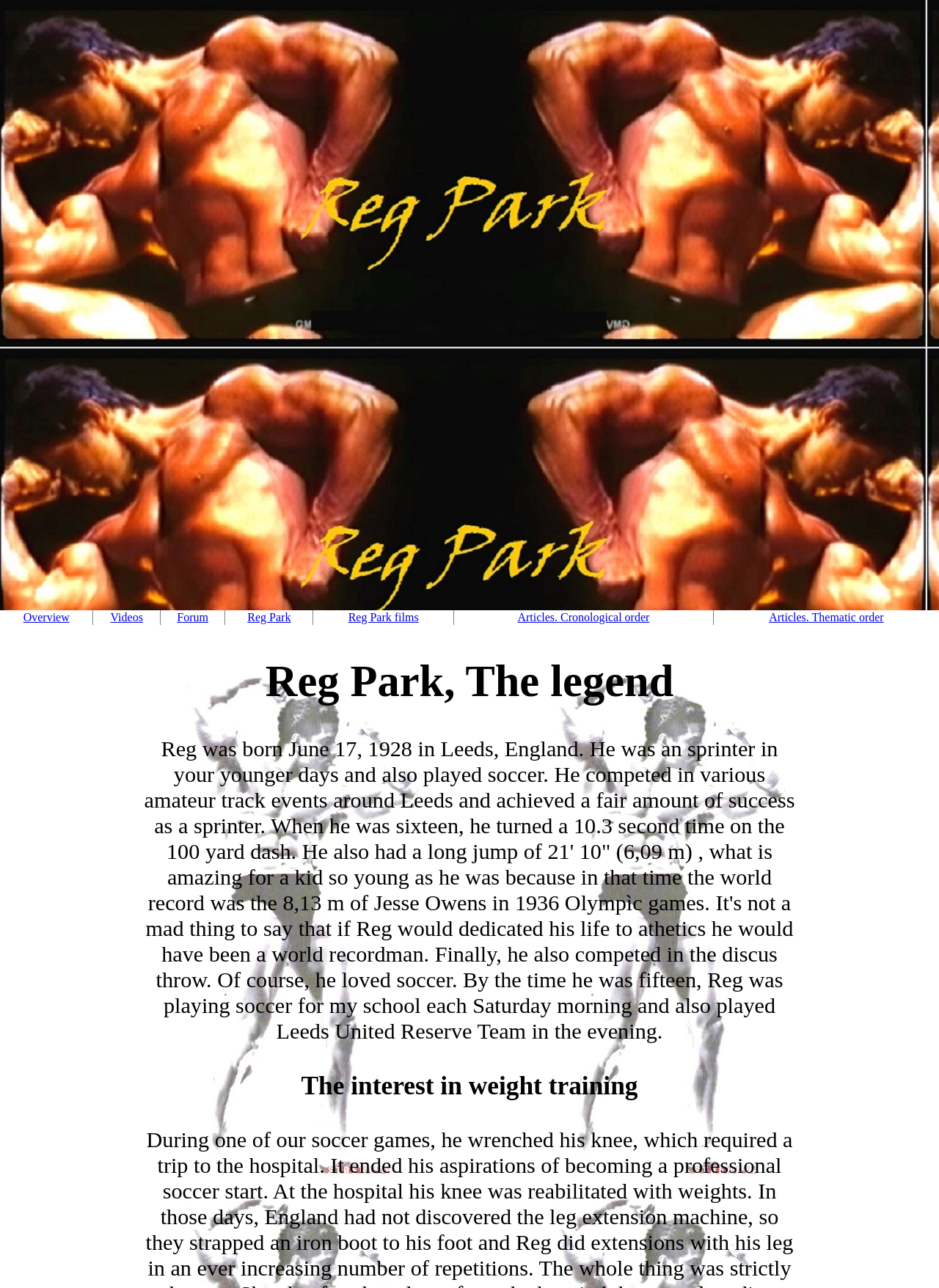Based on the element description: "Overview", identify the UI element and provide its bounding box coordinates. Use four float numbers between 0 and 1, [left, top, right, bottom].

[0.025, 0.474, 0.074, 0.484]